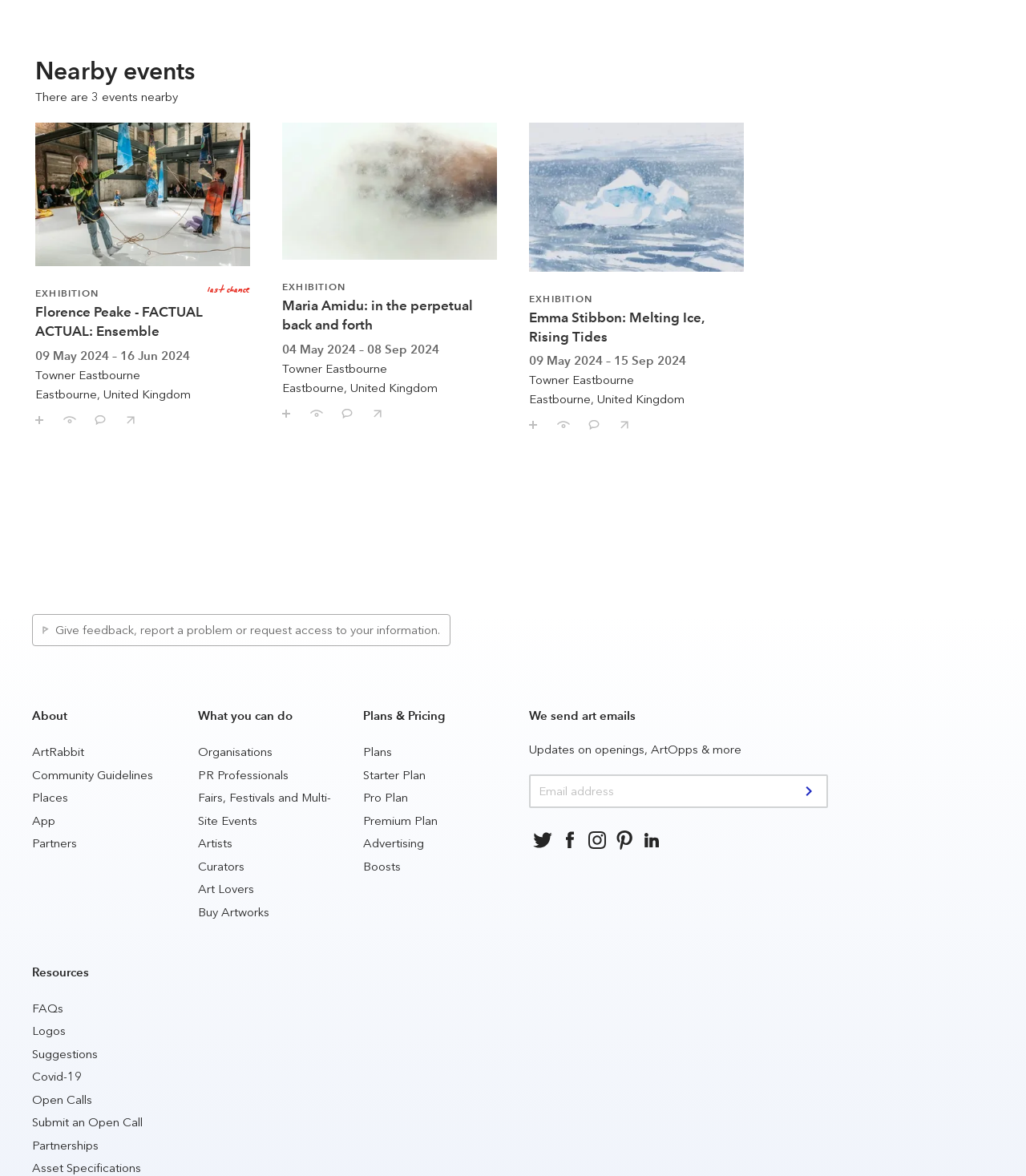Please analyze the image and provide a thorough answer to the question:
How many events are listed nearby?

The number of events listed nearby can be found in the static text element that says 'There are 3 events nearby'.